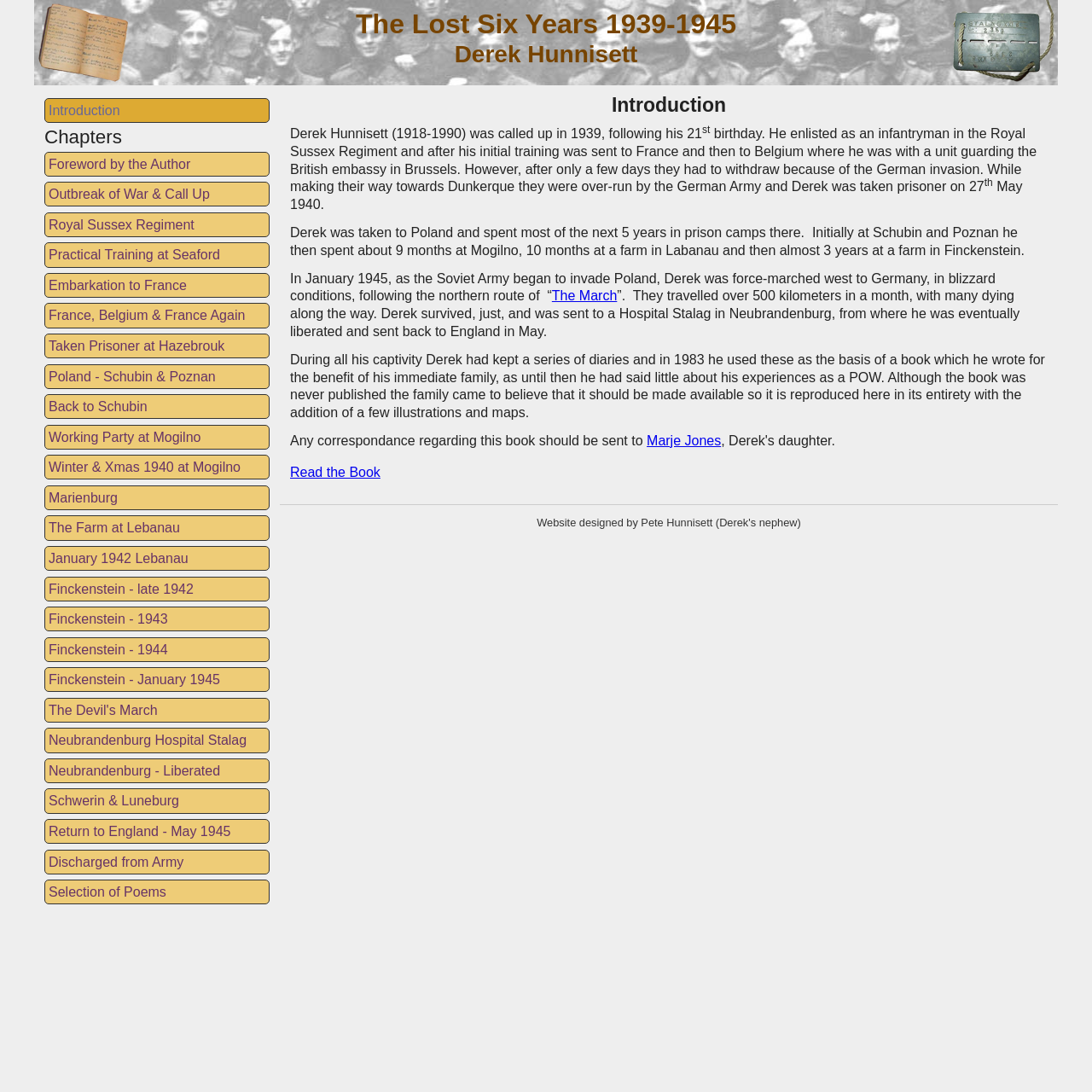What is the name of the person whose diaries are mentioned?
Look at the image and provide a detailed response to the question.

The webpage mentions 'Derek Hunnisett (1918-1990) was called up in 1939...' and also has an image with the caption 'Diaries', indicating that the diaries belong to Derek Hunnisett.